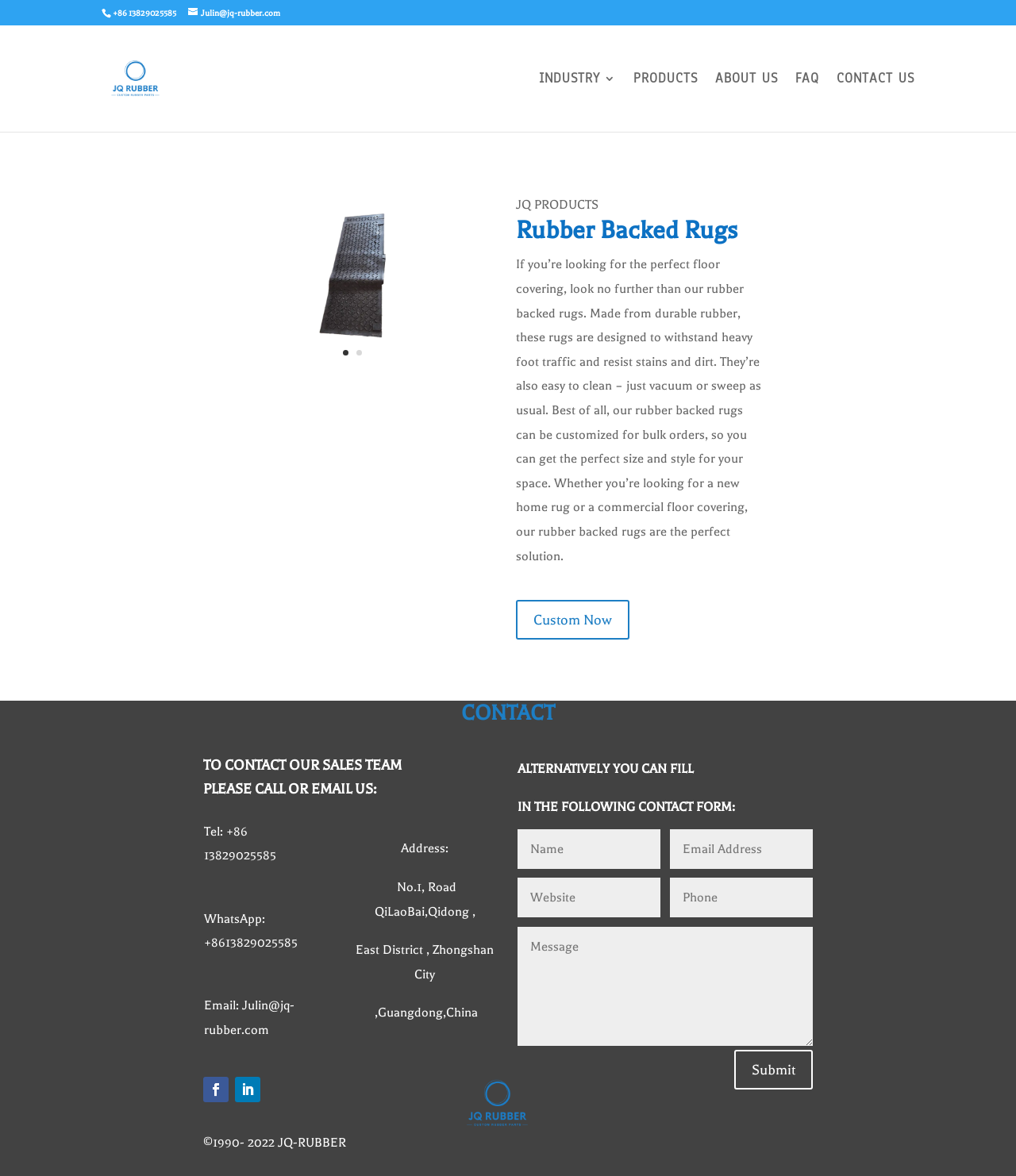Answer in one word or a short phrase: 
How can I contact the sales team?

Call or email